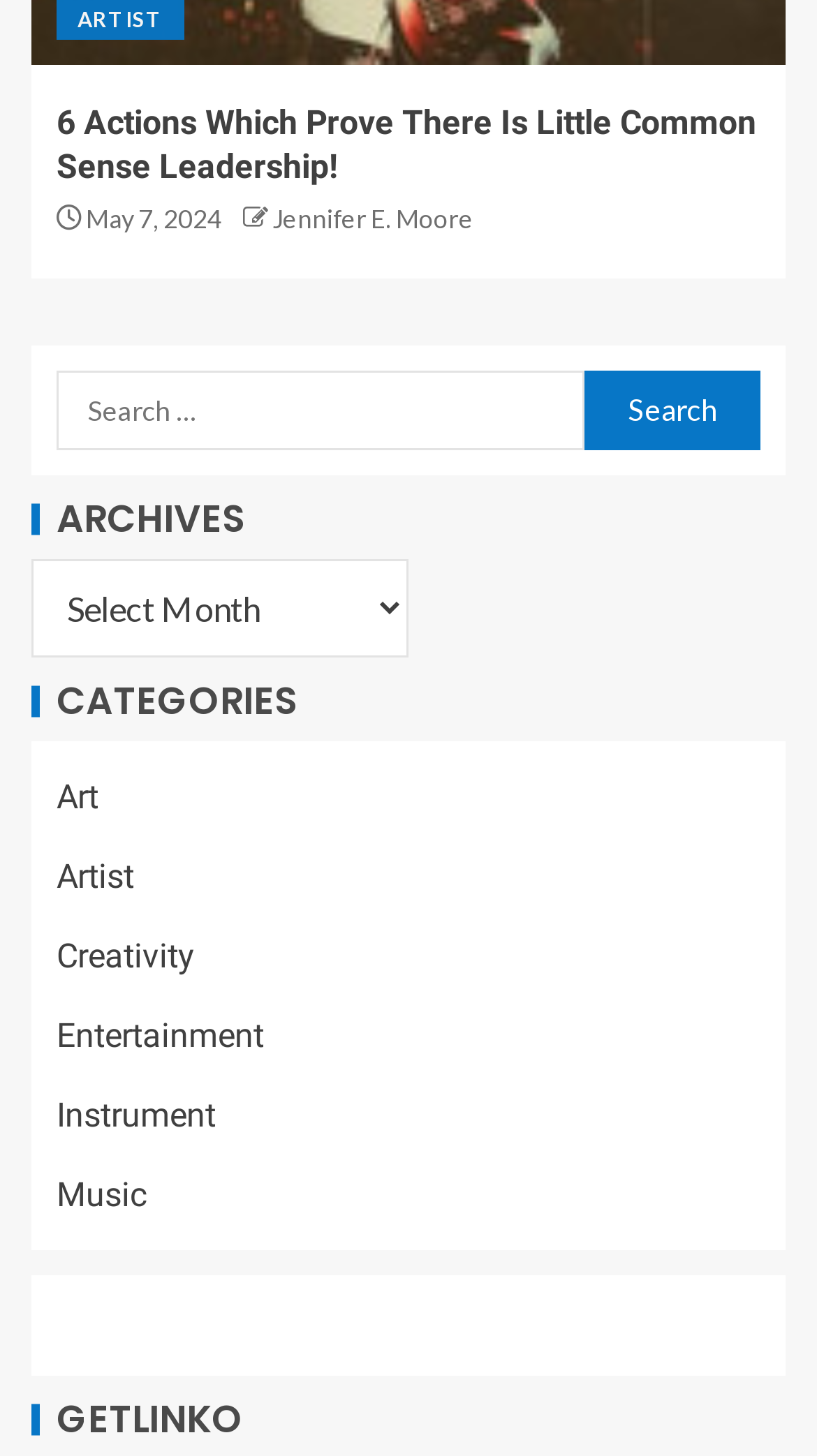Identify the bounding box of the UI element described as follows: "Music". Provide the coordinates as four float numbers in the range of 0 to 1 [left, top, right, bottom].

[0.069, 0.807, 0.179, 0.835]